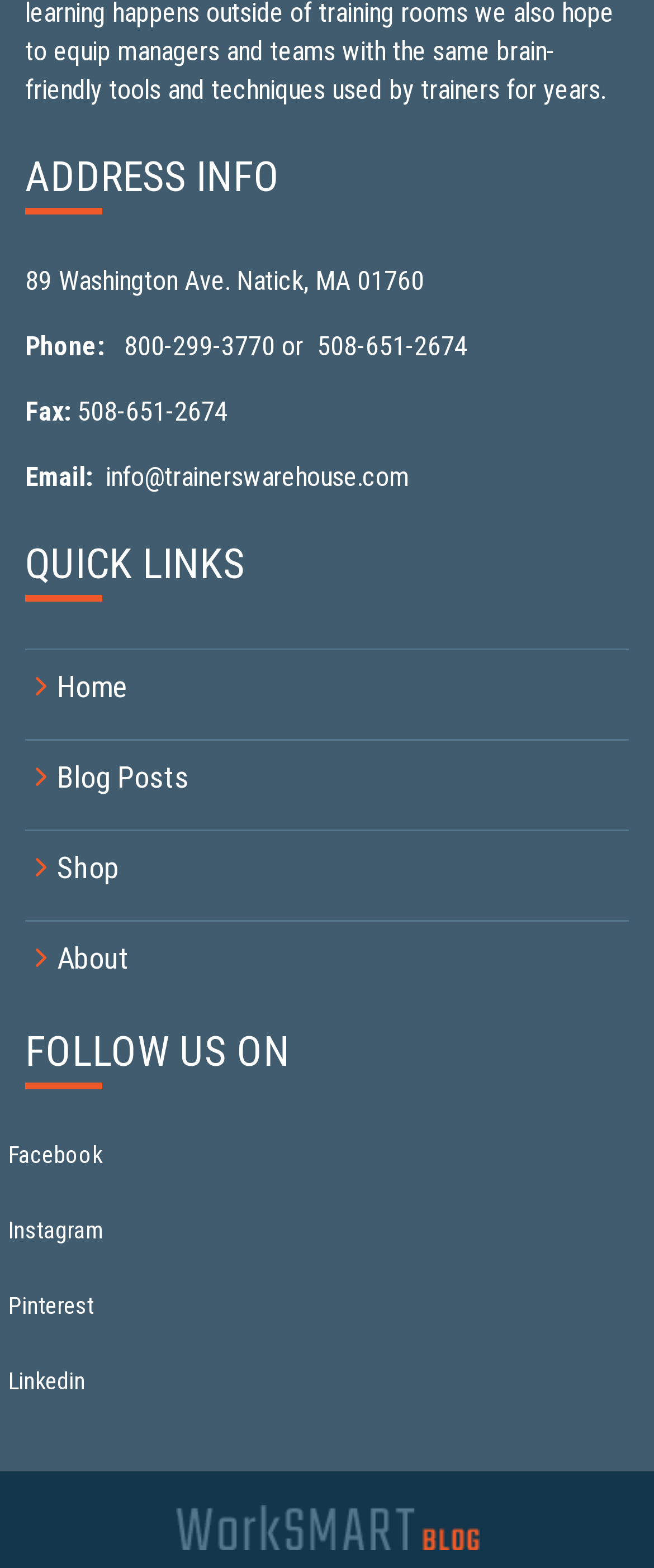What is the email address of the company?
Look at the screenshot and give a one-word or phrase answer.

info@trainerswarehouse.com